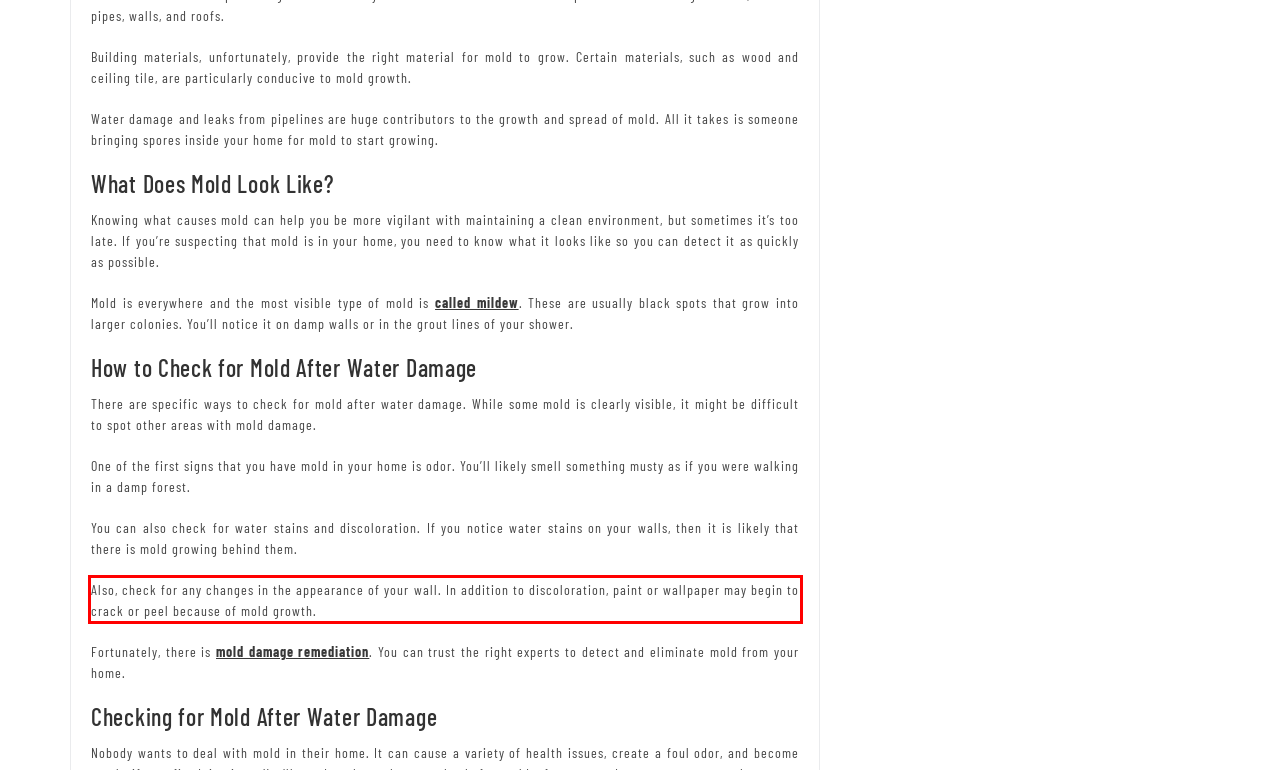Examine the webpage screenshot and use OCR to obtain the text inside the red bounding box.

Also, check for any changes in the appearance of your wall. In addition to discoloration, paint or wallpaper may begin to crack or peel because of mold growth.